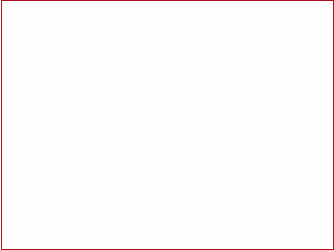What is the main theme of the article?
Refer to the screenshot and respond with a concise word or phrase.

Courage and love